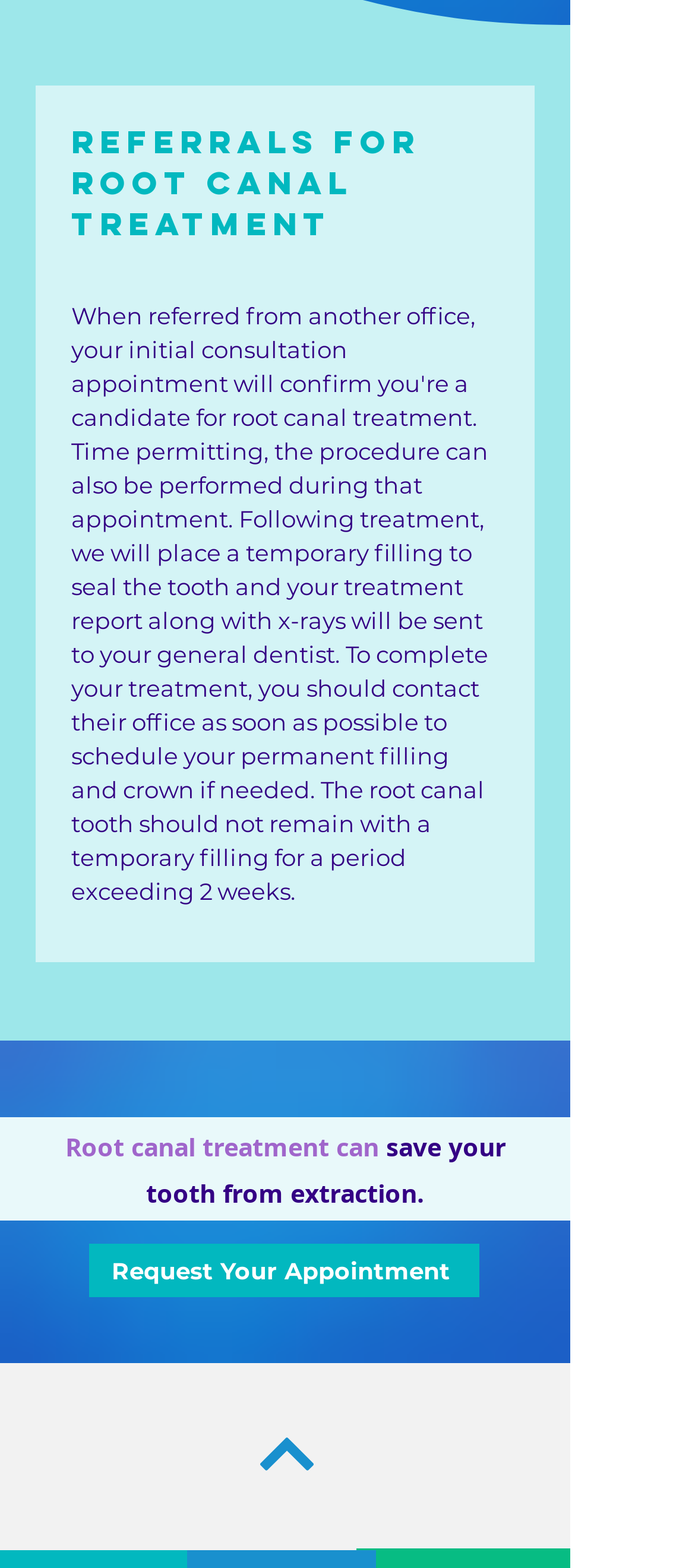What is the function of the link 'Request Your Appointment'?
Based on the screenshot, provide a one-word or short-phrase response.

Schedule appointment